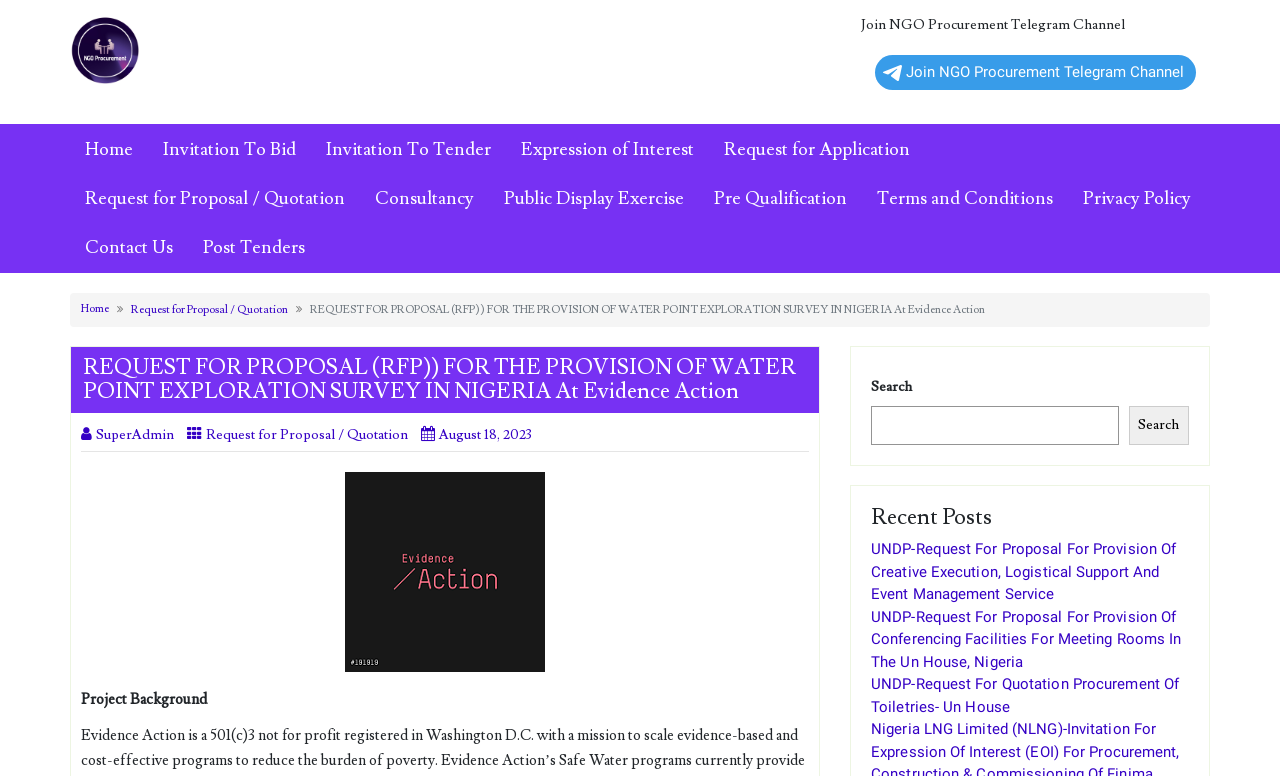Identify the bounding box coordinates for the element you need to click to achieve the following task: "Search for a proposal". Provide the bounding box coordinates as four float numbers between 0 and 1, in the form [left, top, right, bottom].

[0.68, 0.523, 0.874, 0.573]